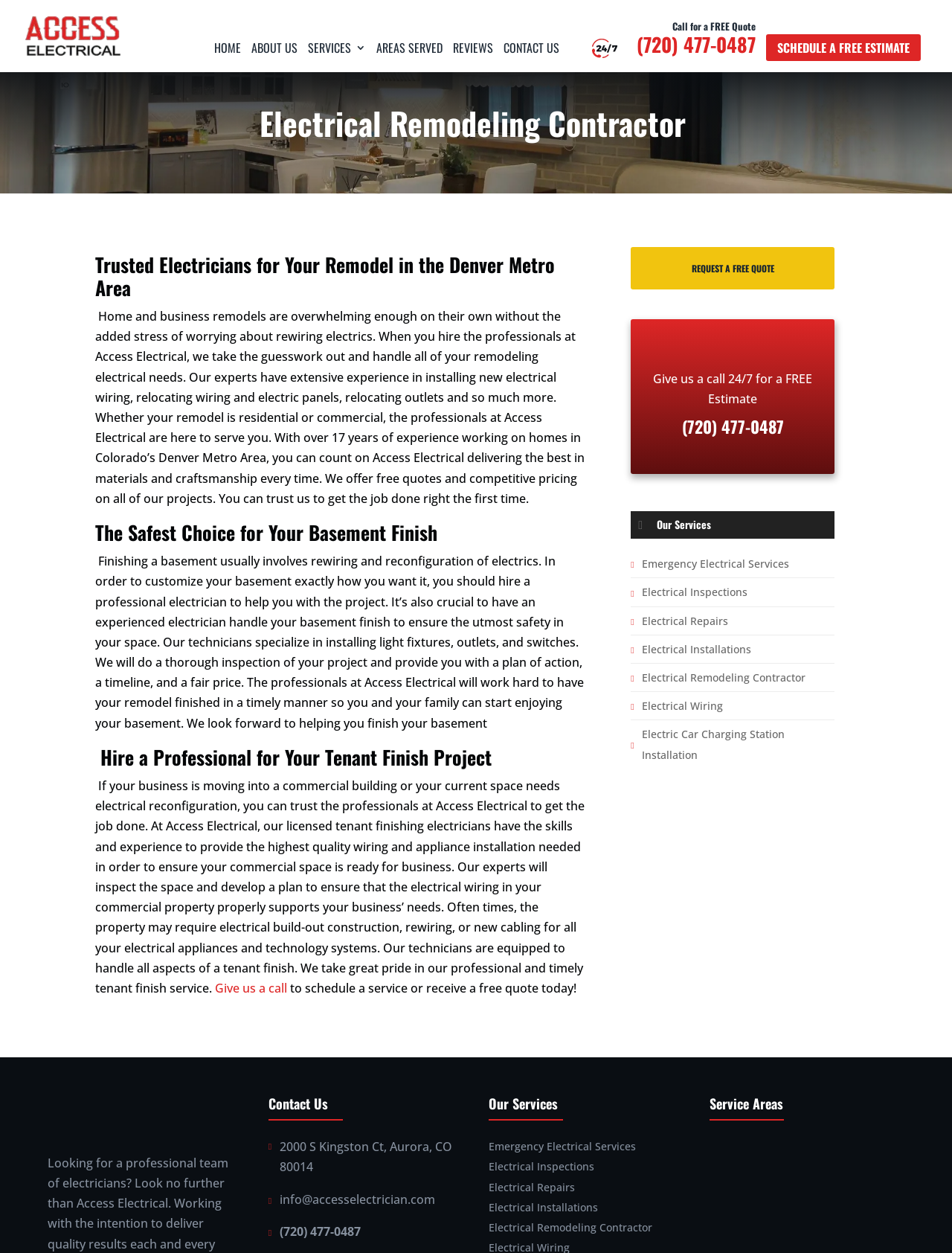Can they handle basement finishes?
Relying on the image, give a concise answer in one word or a brief phrase.

Yes